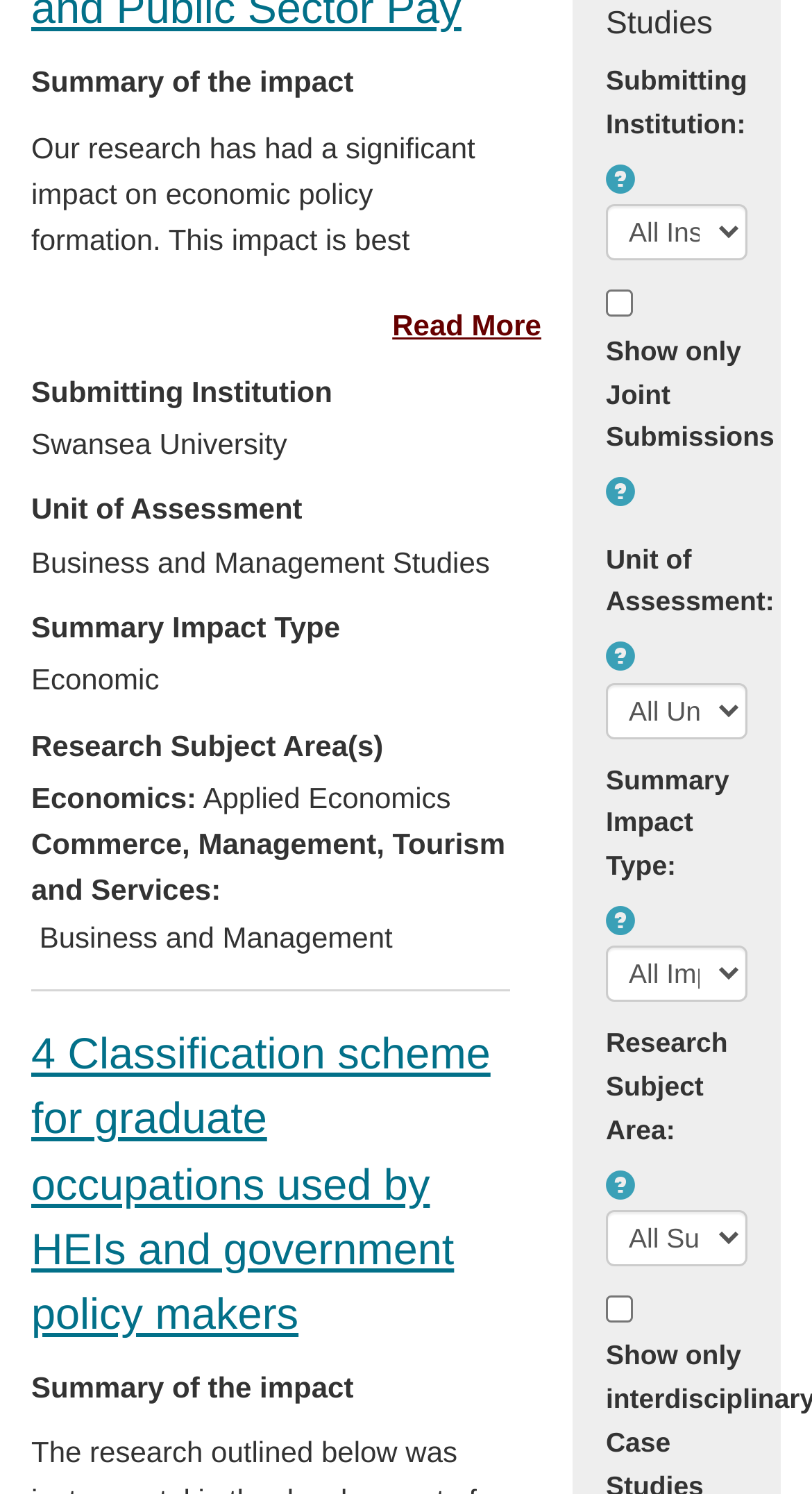What is the summary impact type?
From the details in the image, provide a complete and detailed answer to the question.

The webpage has a section titled 'Summary Impact Type' which lists 'Economic' as the summary impact type.